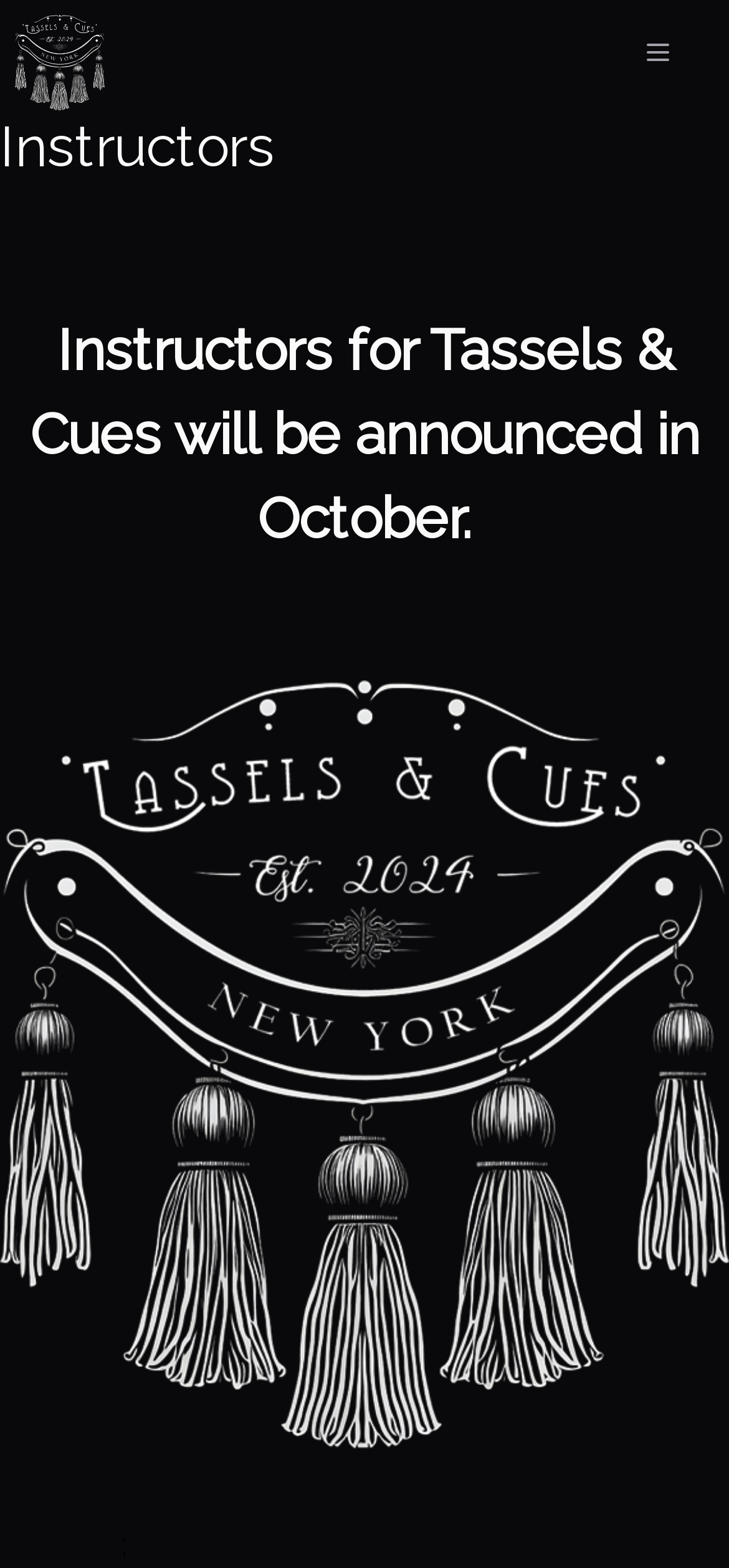Look at the image and give a detailed response to the following question: What is the status of the webpage?

The status of the webpage is live, as indicated by the status element with the text 'live: polite atomic: True relevant: additions'.